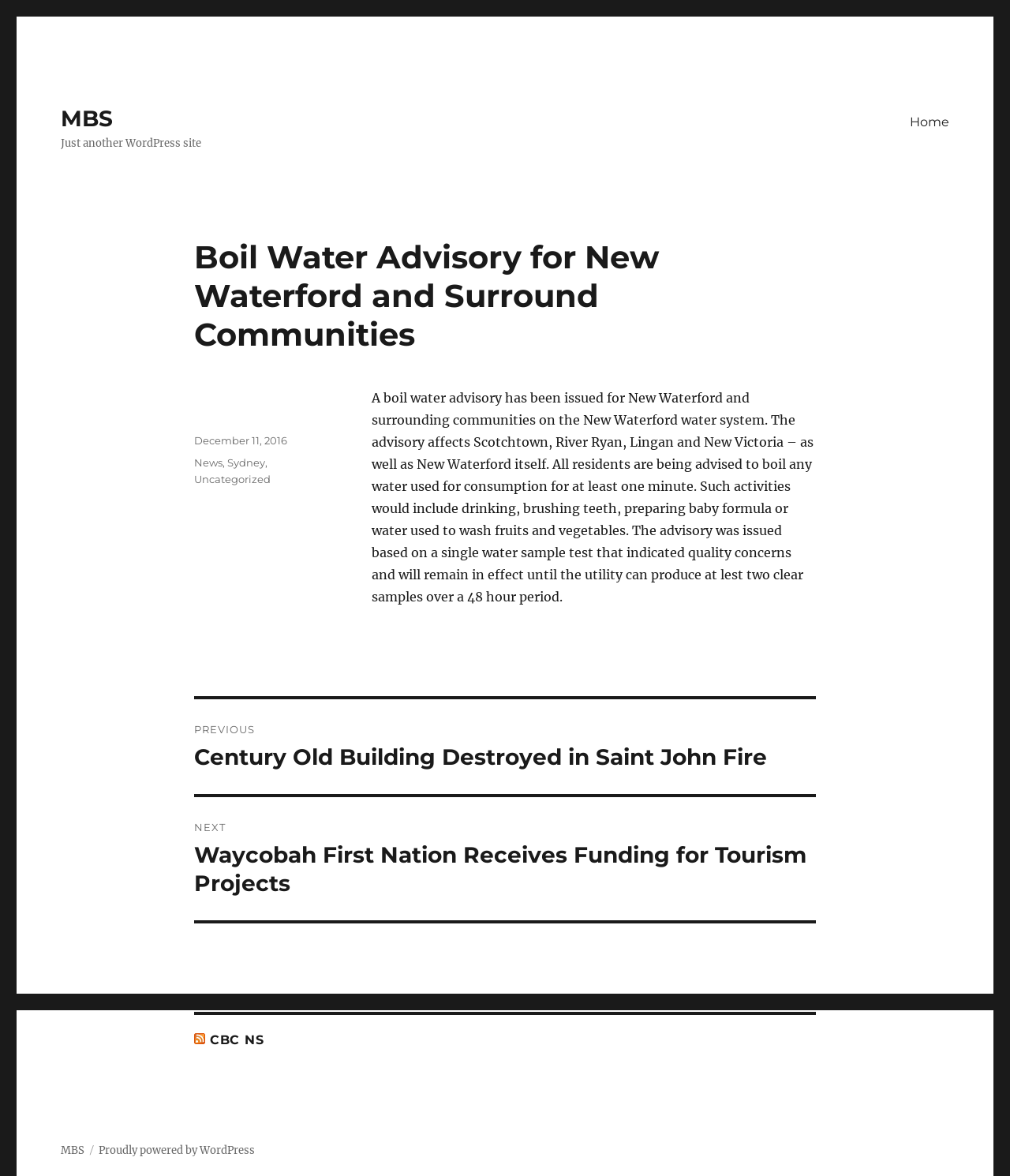What is the purpose of the advisory?
Can you provide an in-depth and detailed response to the question?

The advisory was issued based on a single water sample test that indicated quality concerns, and it will remain in effect until the utility can produce at least two clear samples over a 48-hour period.